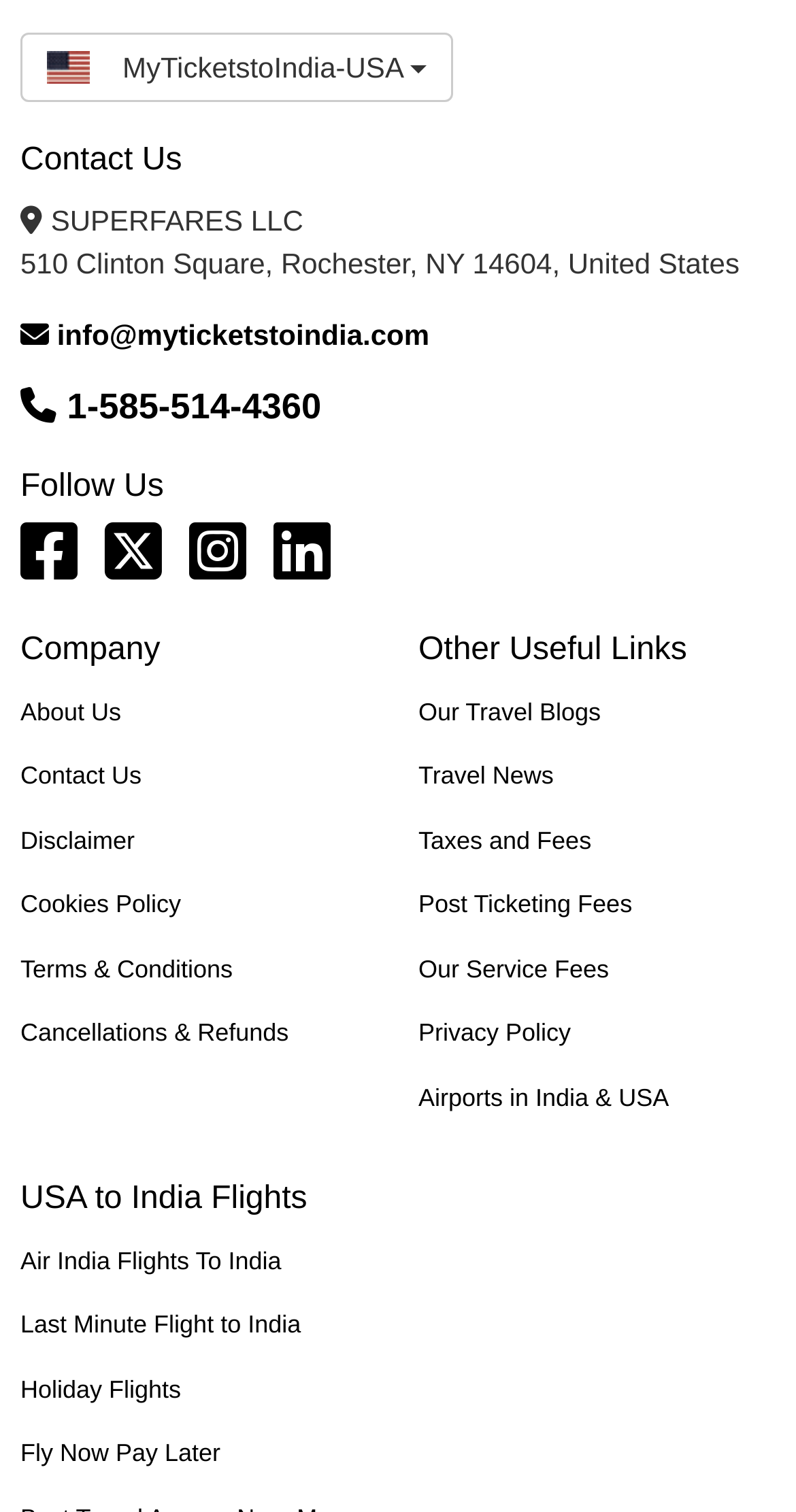How many social media links are there?
Based on the screenshot, provide your answer in one word or phrase.

4